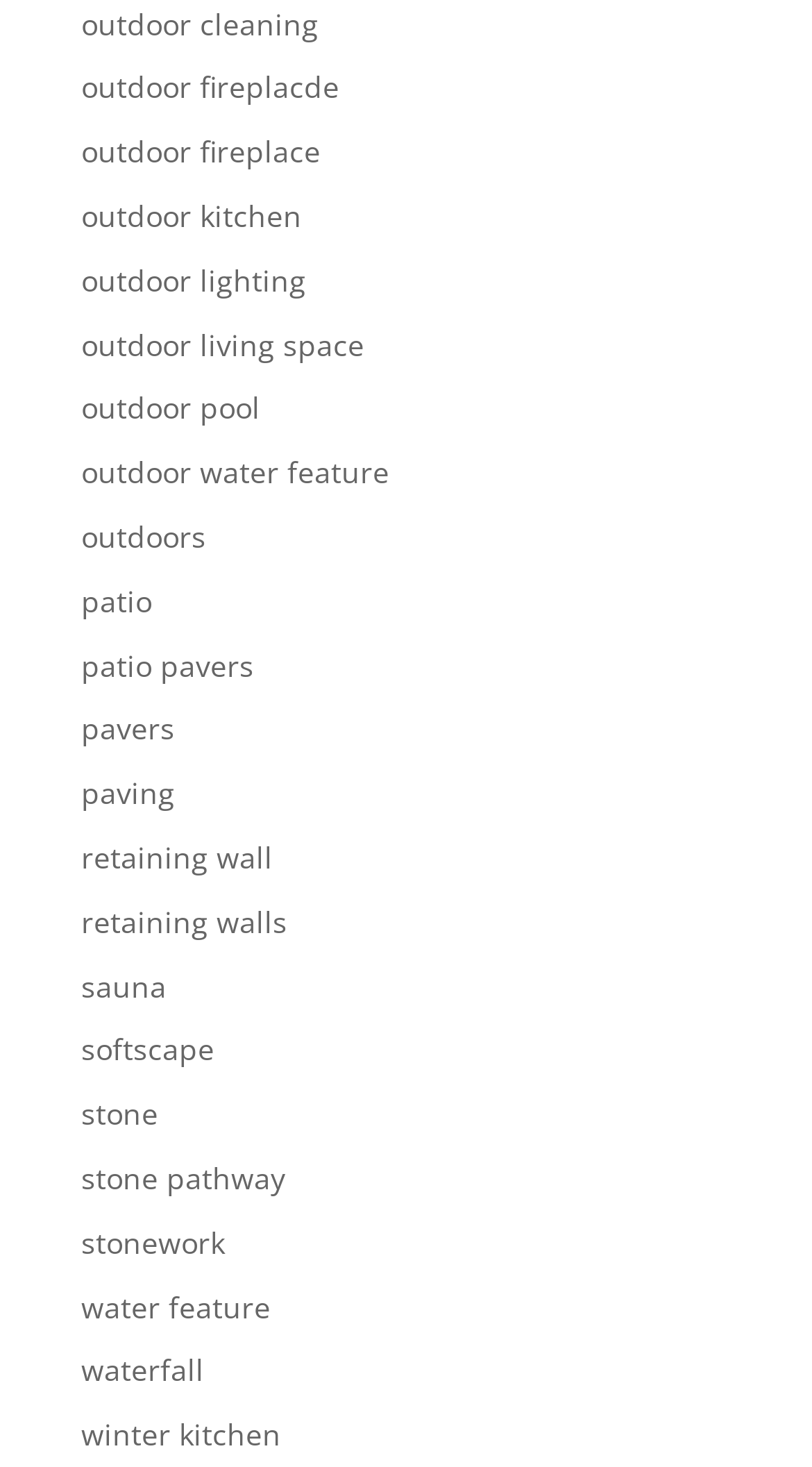What is the last outdoor feature listed?
Look at the screenshot and respond with one word or a short phrase.

winter kitchen